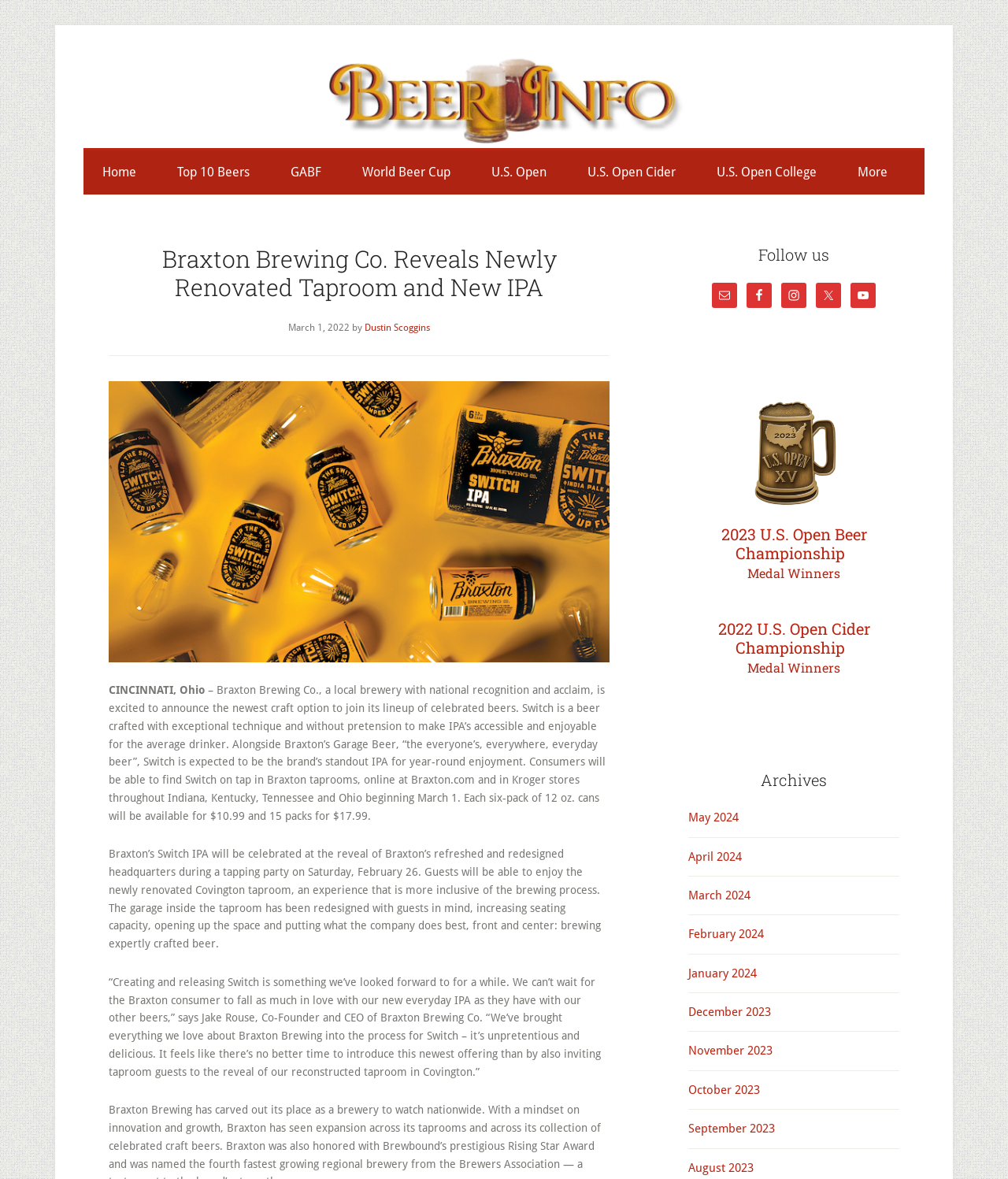Identify the main heading from the webpage and provide its text content.

Braxton Brewing Co. Reveals Newly Renovated Taproom and New IPA